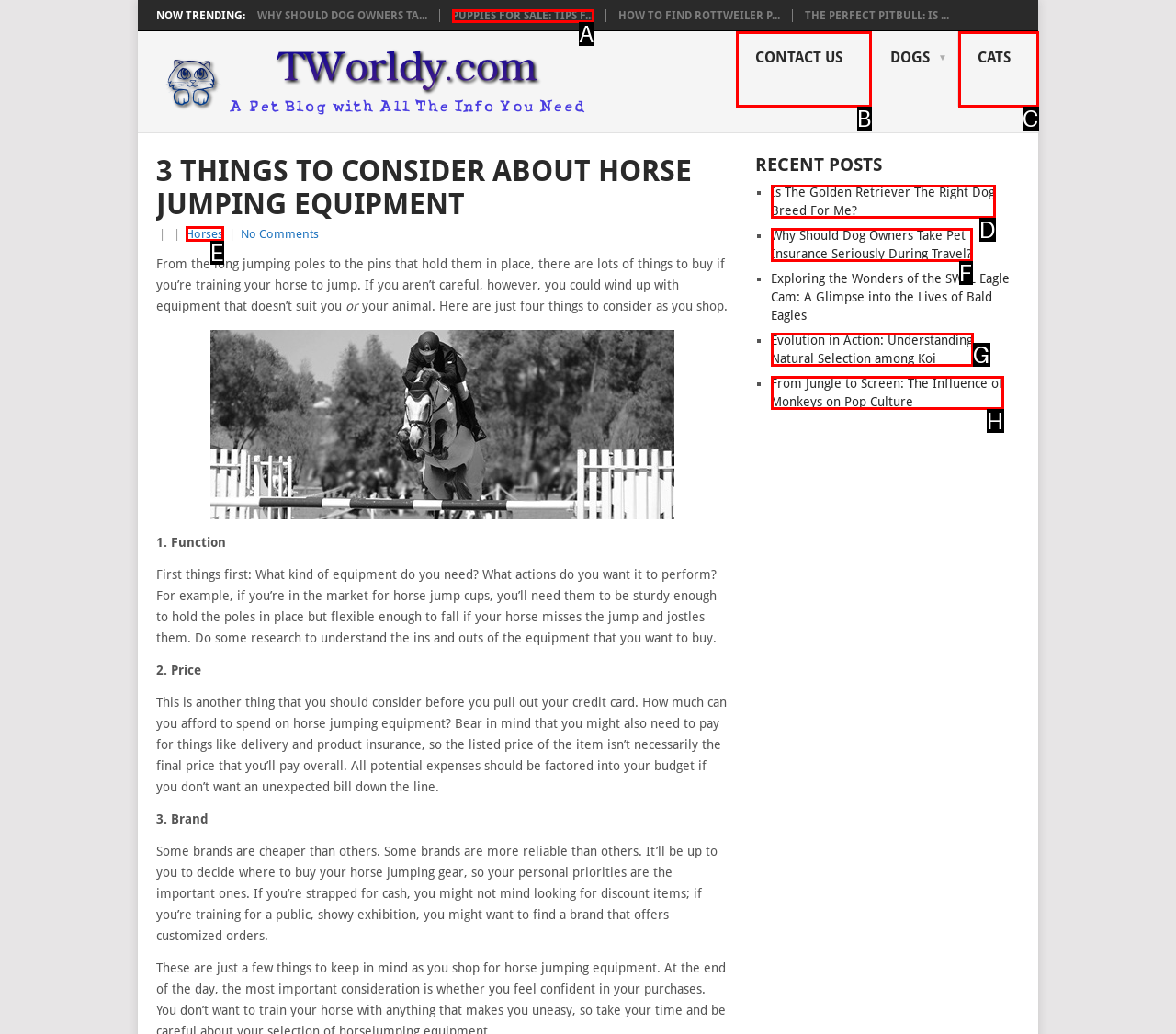Identify the correct lettered option to click in order to perform this task: Explore the 'Horses' category. Respond with the letter.

E